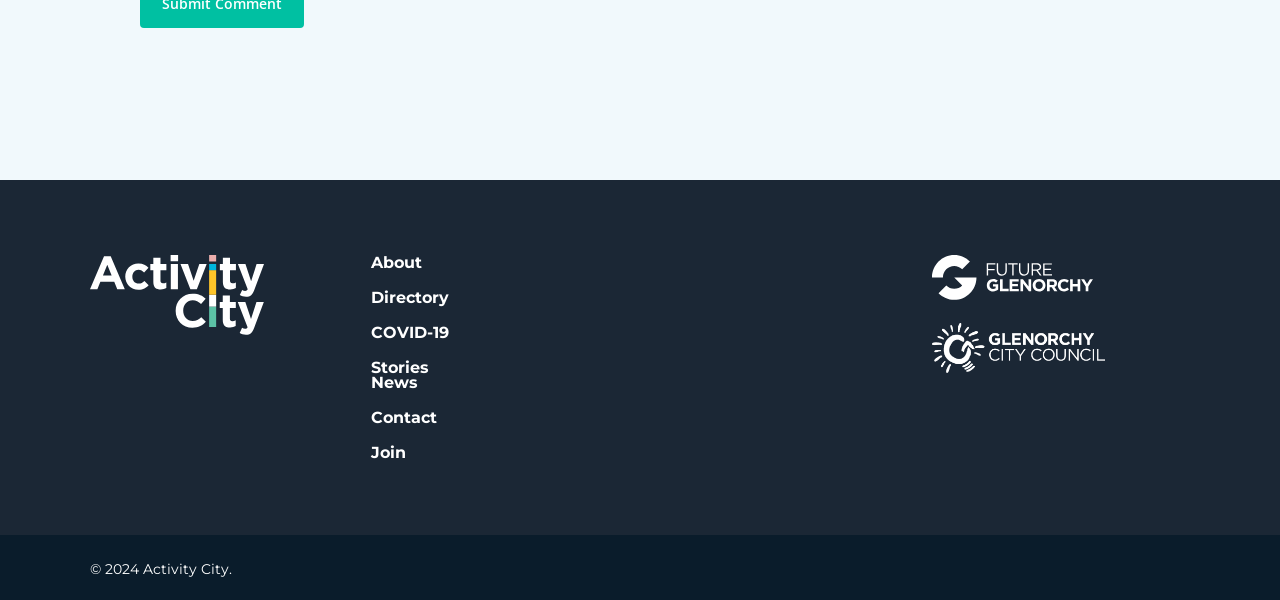Pinpoint the bounding box coordinates of the area that must be clicked to complete this instruction: "click Activity City Logo".

[0.07, 0.558, 0.206, 0.59]